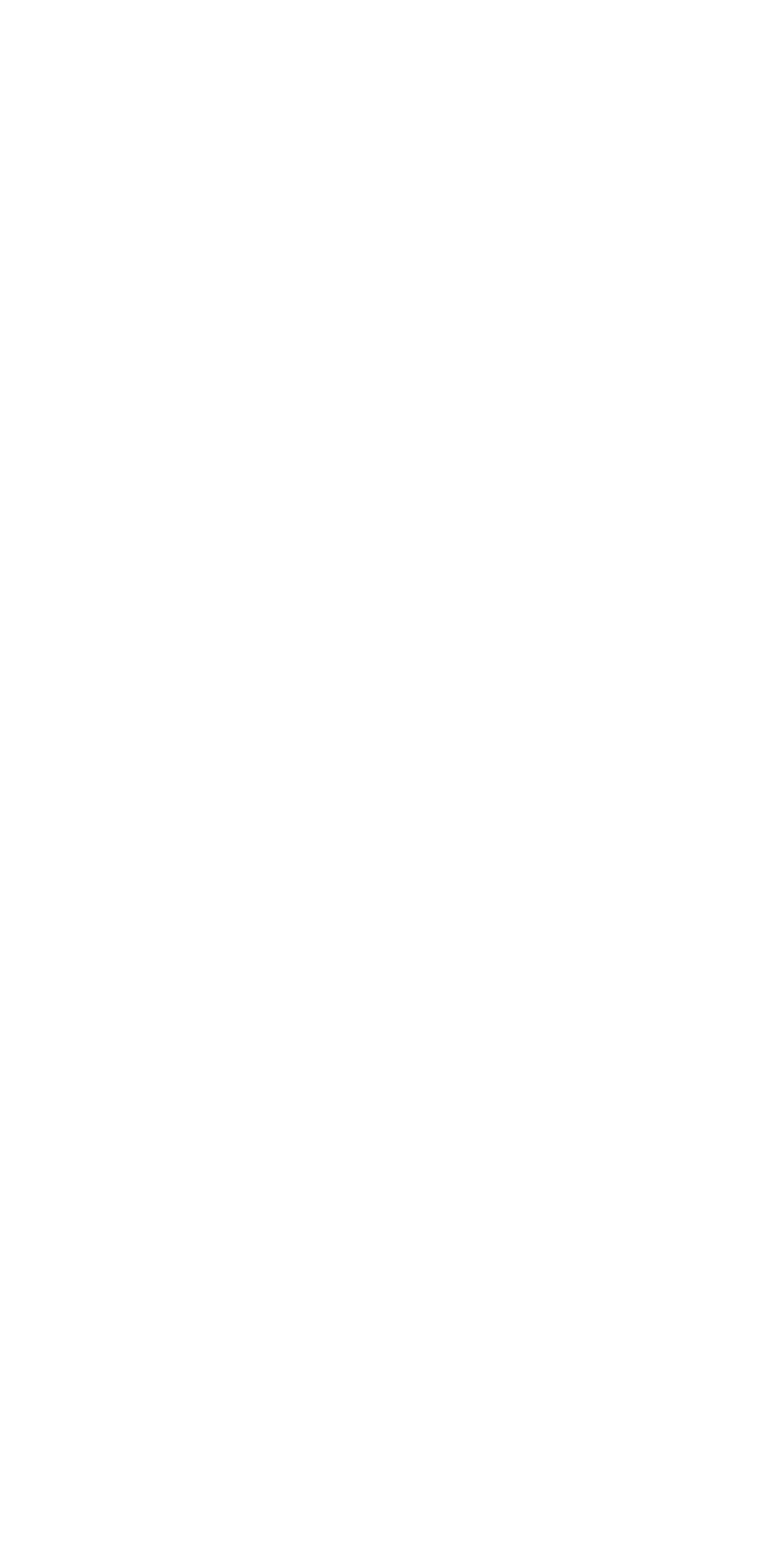How many news articles are about air pollution?
We need a detailed and exhaustive answer to the question. Please elaborate.

There are three links on the webpage that have the text 'air pollution' in them, which suggests that there are three news articles about air pollution.